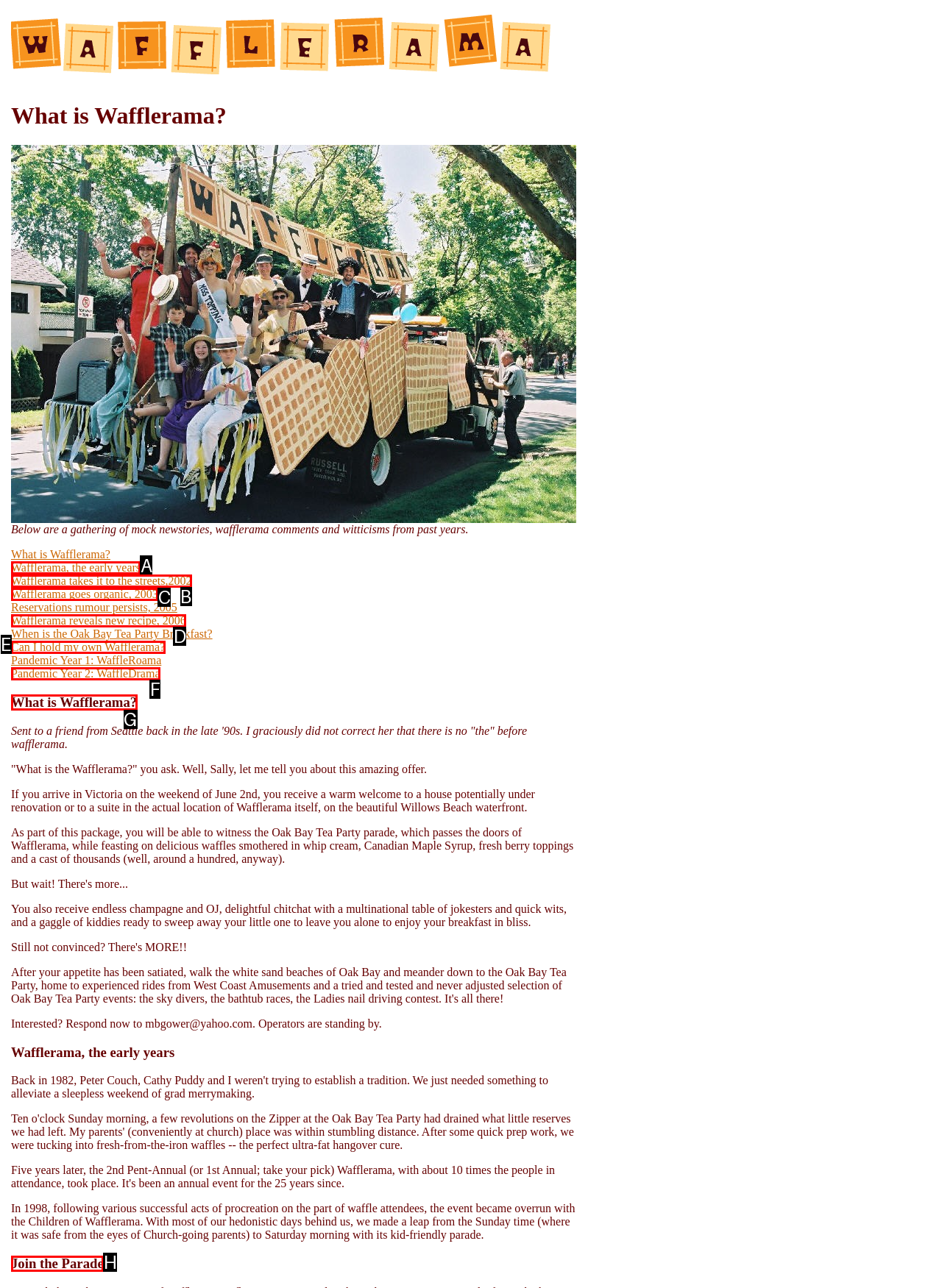Tell me which letter corresponds to the UI element that will allow you to Click on 'Wafflerama, the early years' link. Answer with the letter directly.

A